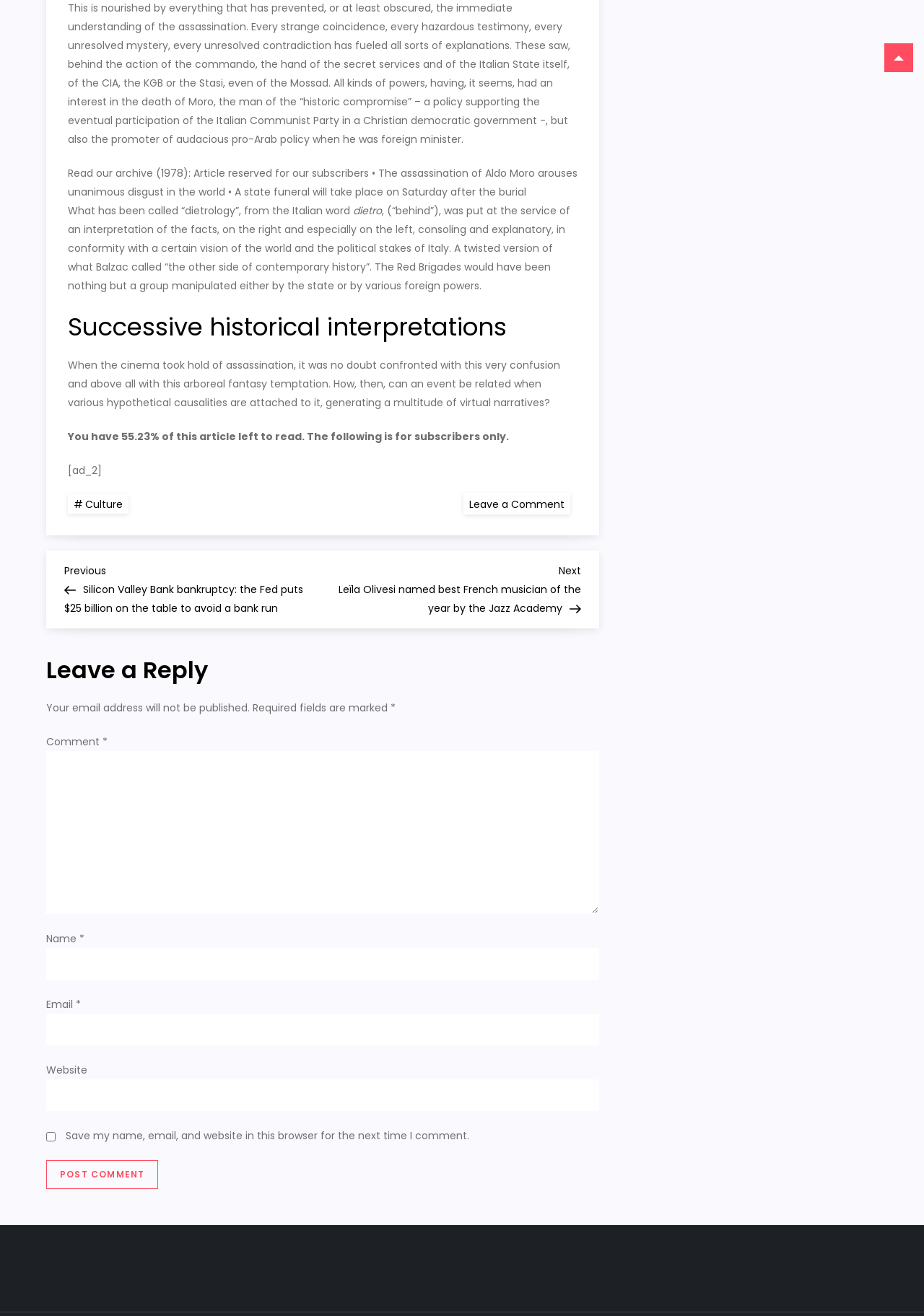Provide the bounding box coordinates for the area that should be clicked to complete the instruction: "Go to the previous post".

[0.07, 0.427, 0.349, 0.468]